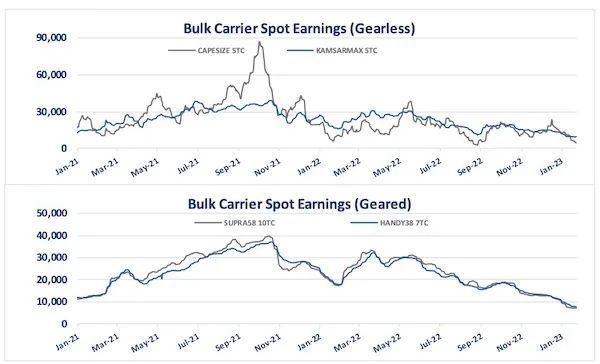Answer in one word or a short phrase: 
What is the main difference in earnings trends between gearless and geared bulk carriers?

Volatility